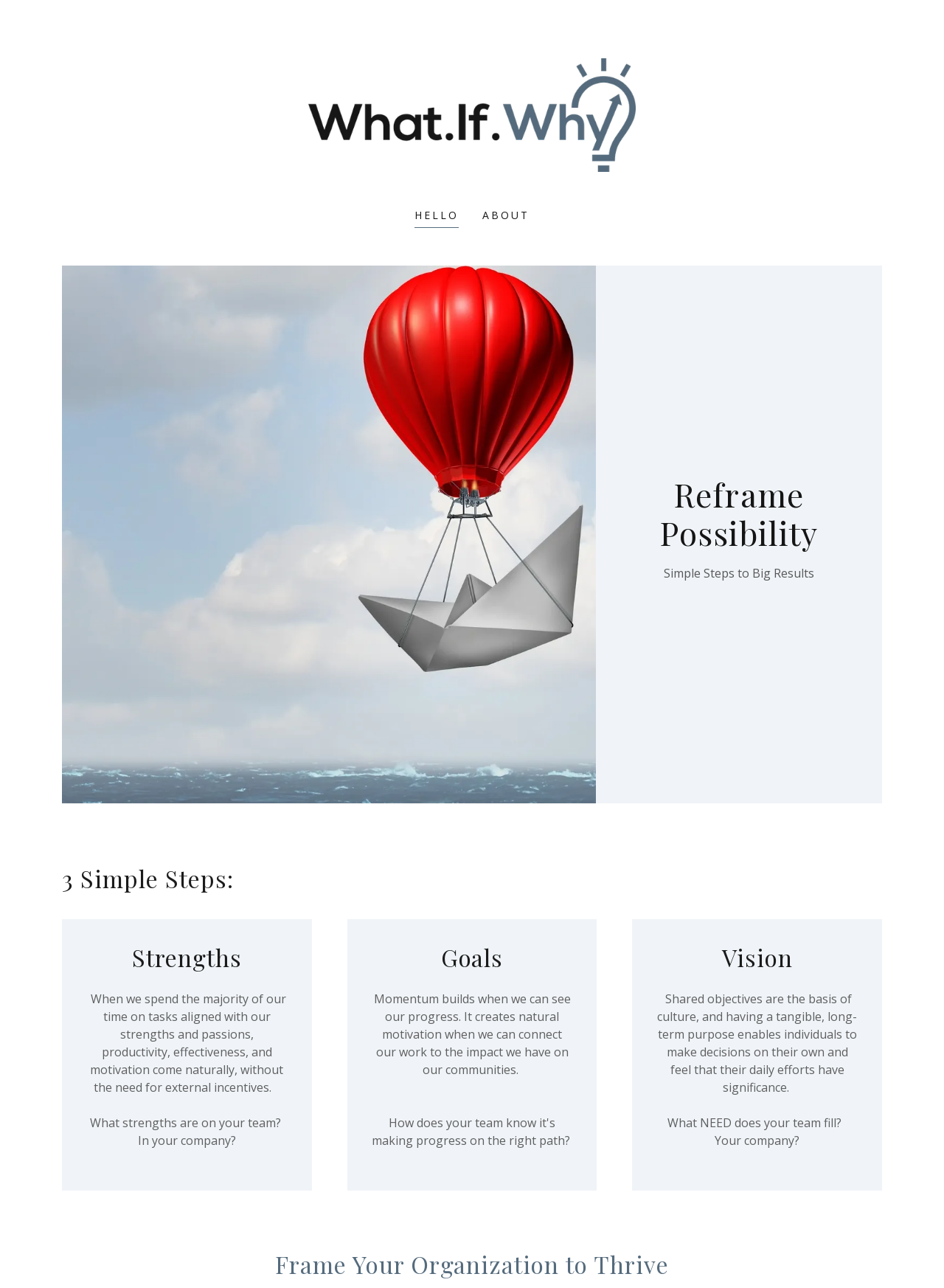What is the benefit of aligning tasks with strengths and passions?
Give a single word or phrase as your answer by examining the image.

Productivity and motivation